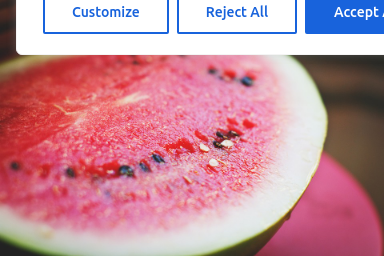Respond to the question with just a single word or phrase: 
What is the background of the image?

Blurred